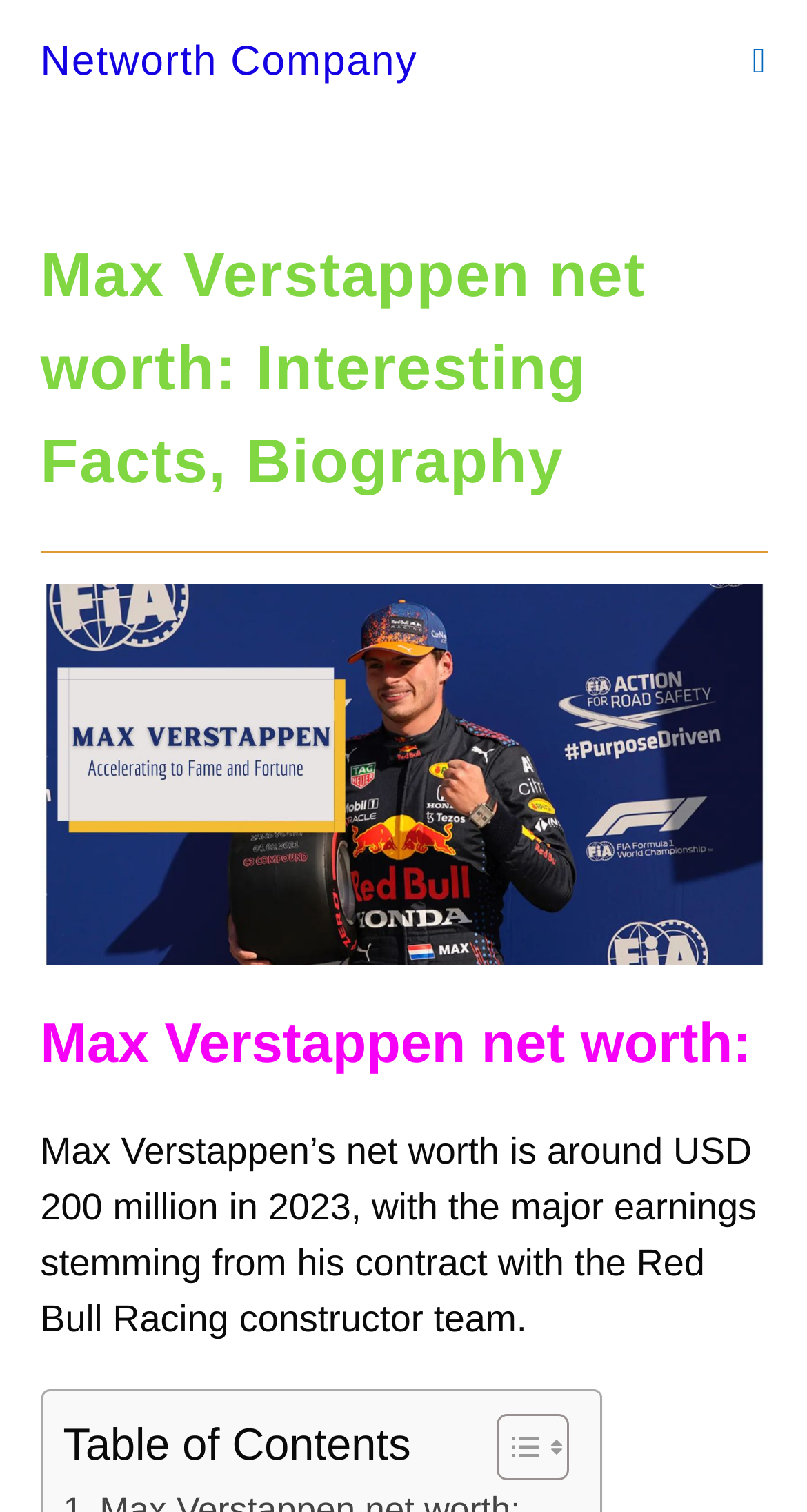Give the bounding box coordinates for the element described by: "03300 100 551".

None